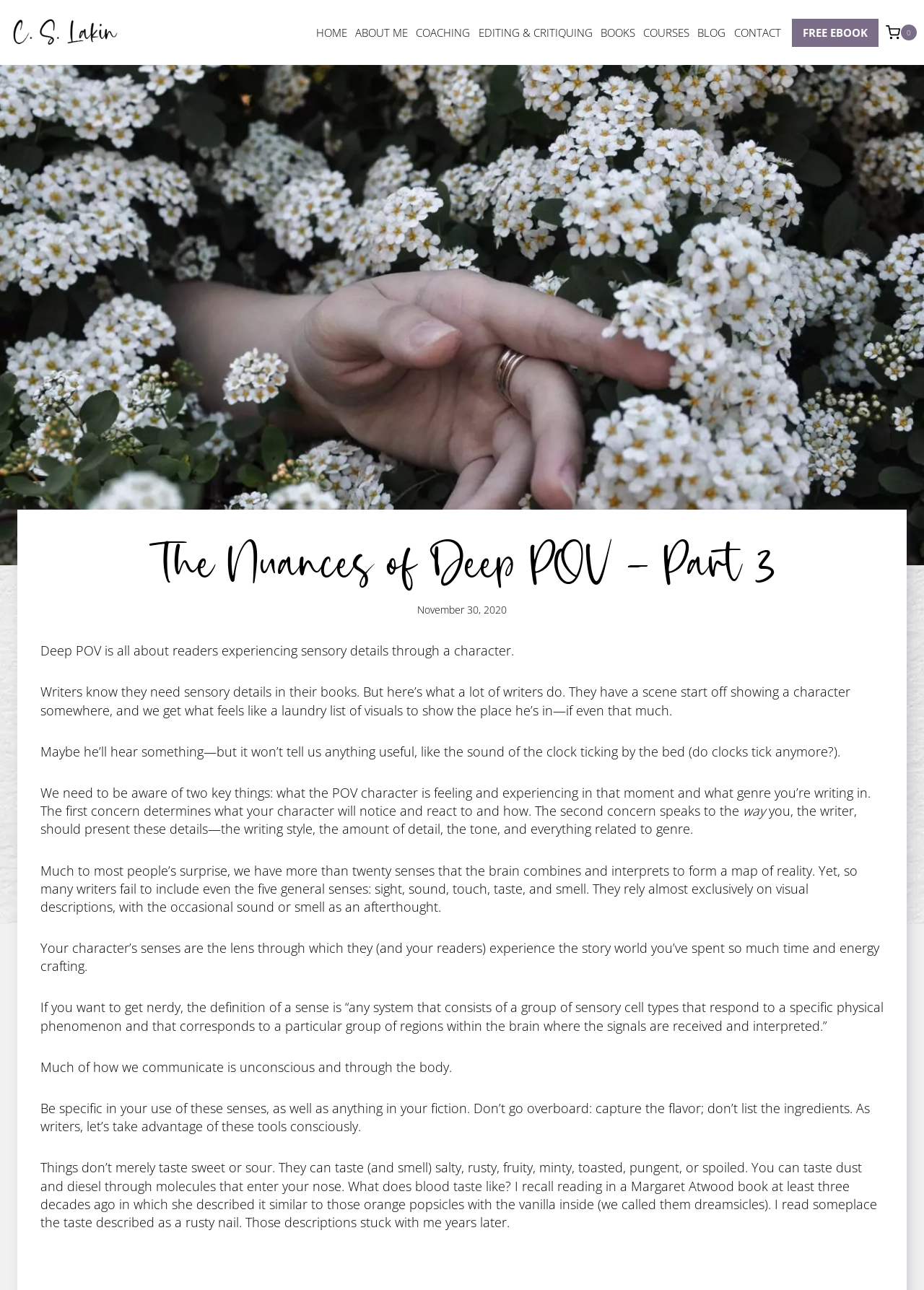Locate the UI element described by Shopping Cart 0 in the provided webpage screenshot. Return the bounding box coordinates in the format (top-left x, top-left y, bottom-right x, bottom-right y), ensuring all values are between 0 and 1.

[0.959, 0.019, 0.992, 0.031]